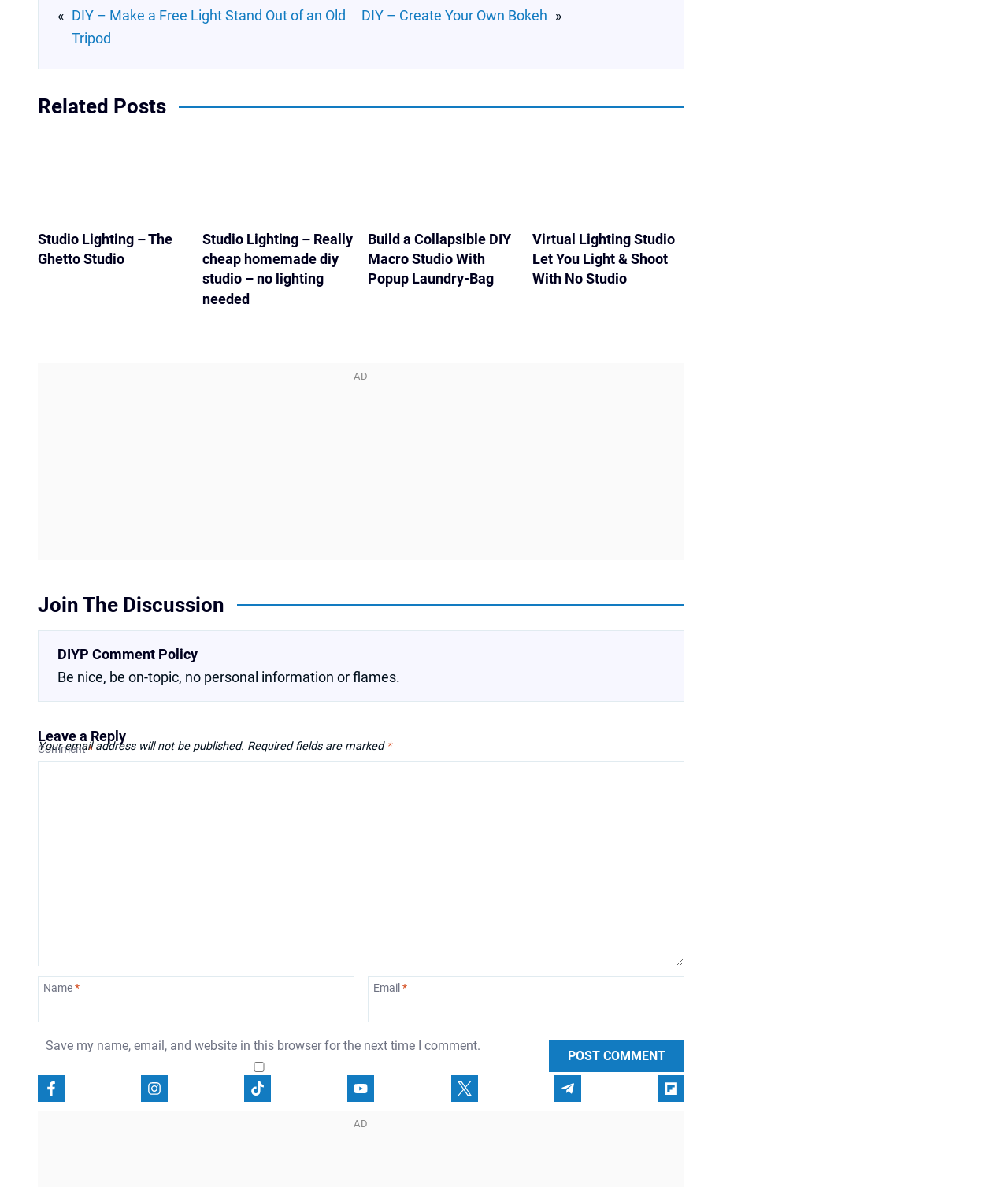Specify the bounding box coordinates of the element's region that should be clicked to achieve the following instruction: "Click the Facebook link". The bounding box coordinates consist of four float numbers between 0 and 1, in the format [left, top, right, bottom].

[0.038, 0.906, 0.064, 0.929]